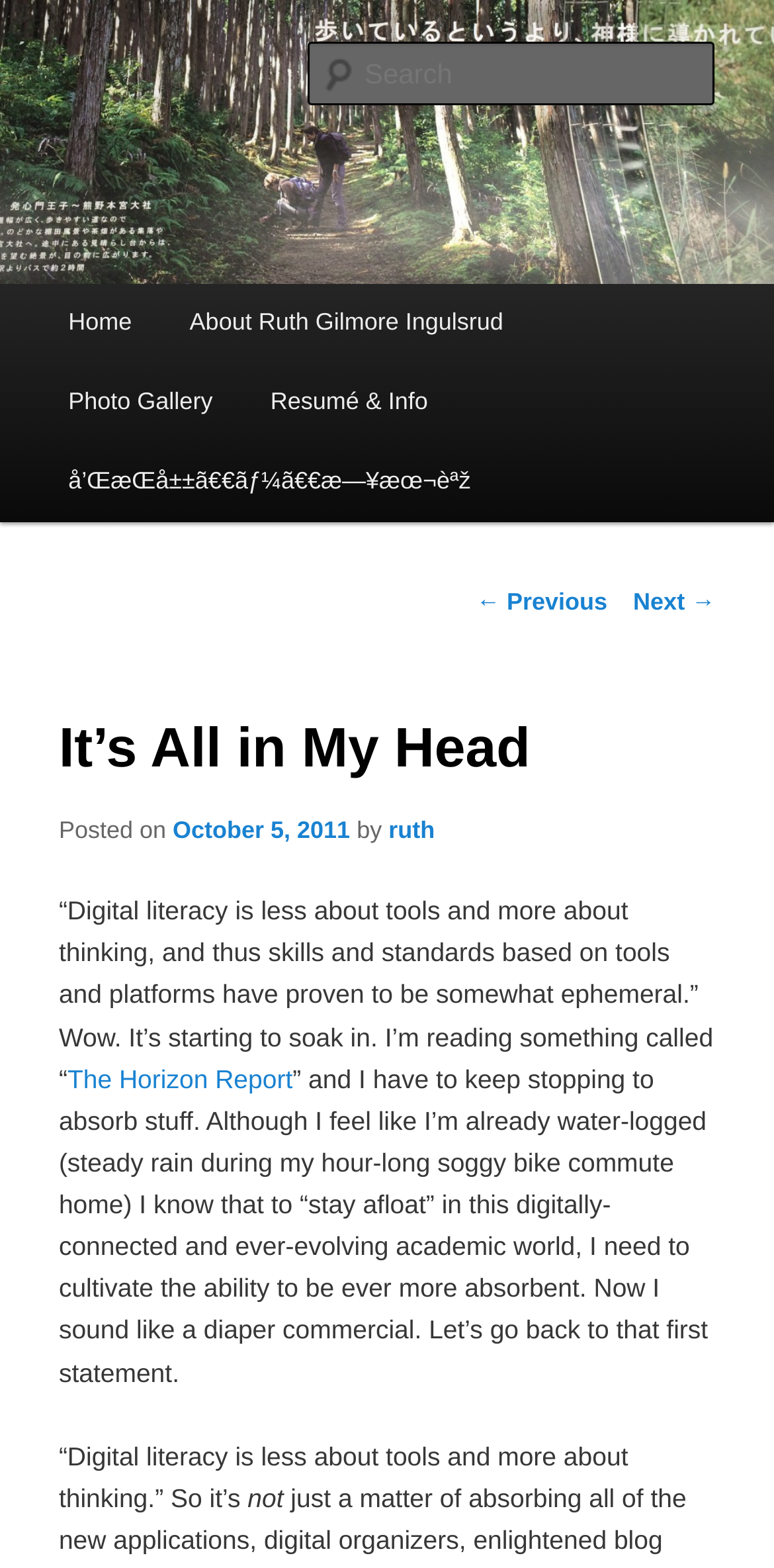Respond to the question below with a single word or phrase:
What is the purpose of the search box?

to search the website